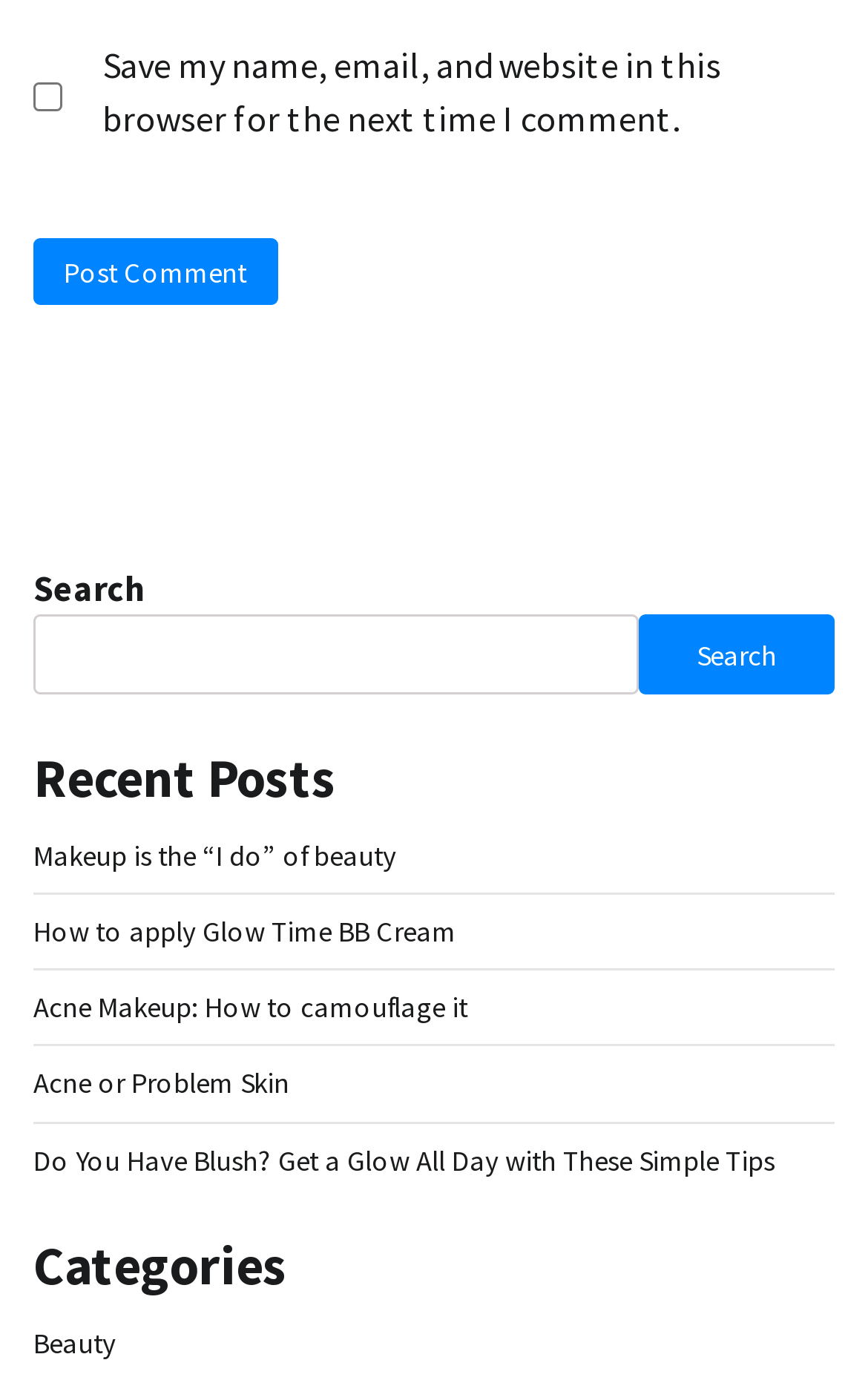What is the category of the link 'Beauty'?
Please answer the question with as much detail as possible using the screenshot.

The link 'Beauty' is located under the 'Categories' heading, which suggests that it is a category or topic within the website's content.